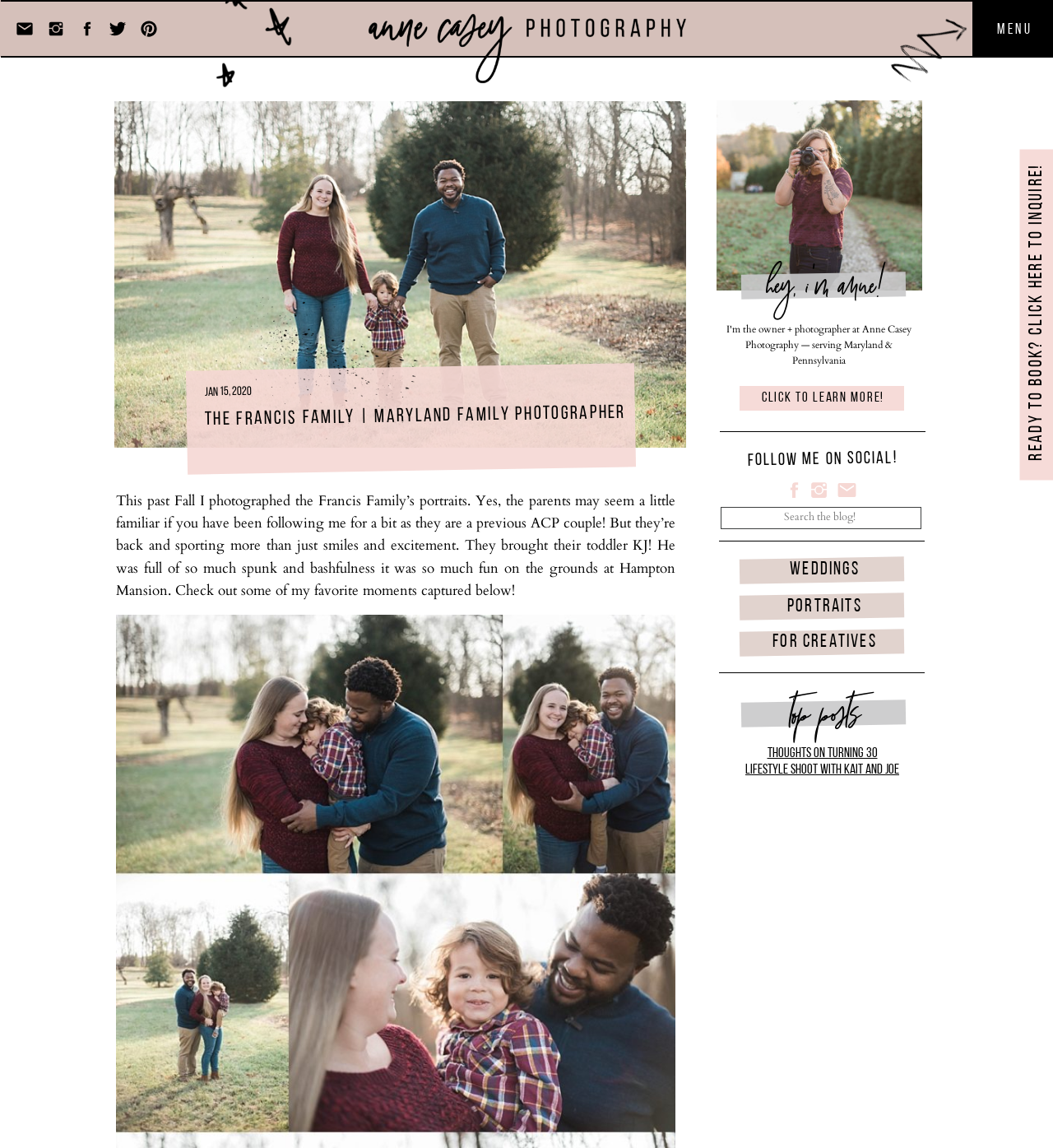Please provide a detailed answer to the question below by examining the image:
What is the name of the family in the portraits?

The name of the family is mentioned in the heading 'THE FRANCIS FAMILY | MARYLAND FAMILY PHOTOGRAPHER' and also in the text 'This past Fall I photographed the Francis Family’s portraits...'.